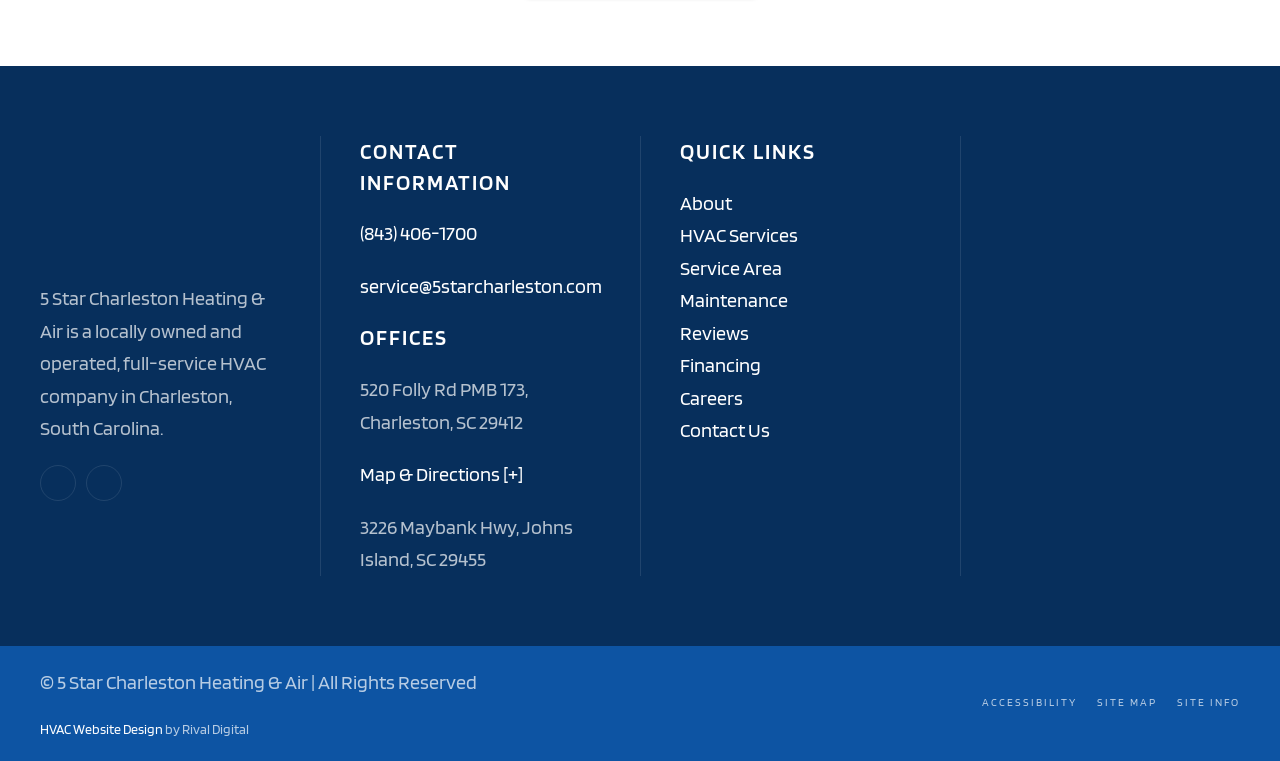Identify the bounding box coordinates of the area you need to click to perform the following instruction: "View map and directions".

[0.281, 0.607, 0.409, 0.639]